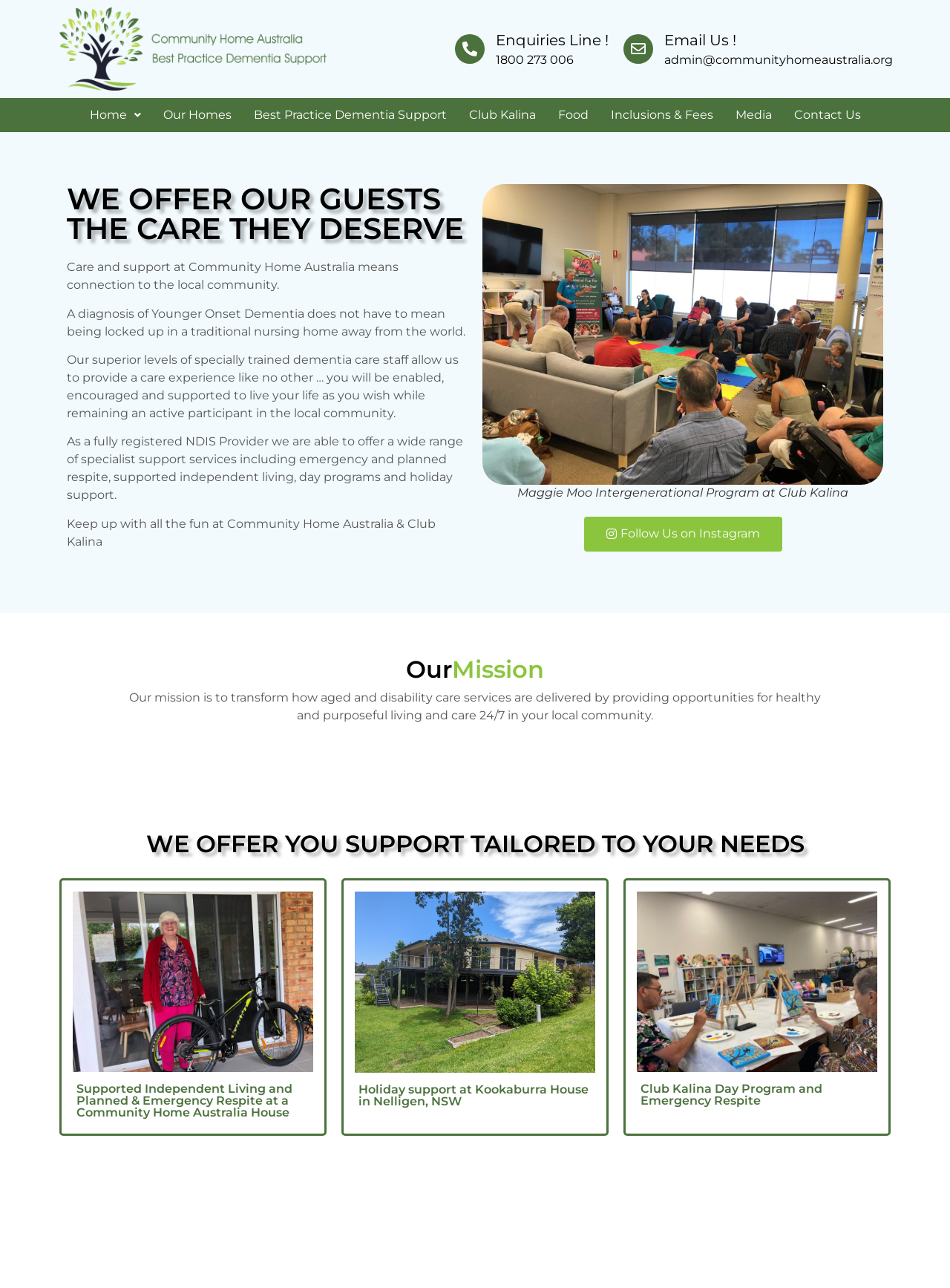Show the bounding box coordinates of the element that should be clicked to complete the task: "Subscribe to ALL AT SEA".

None